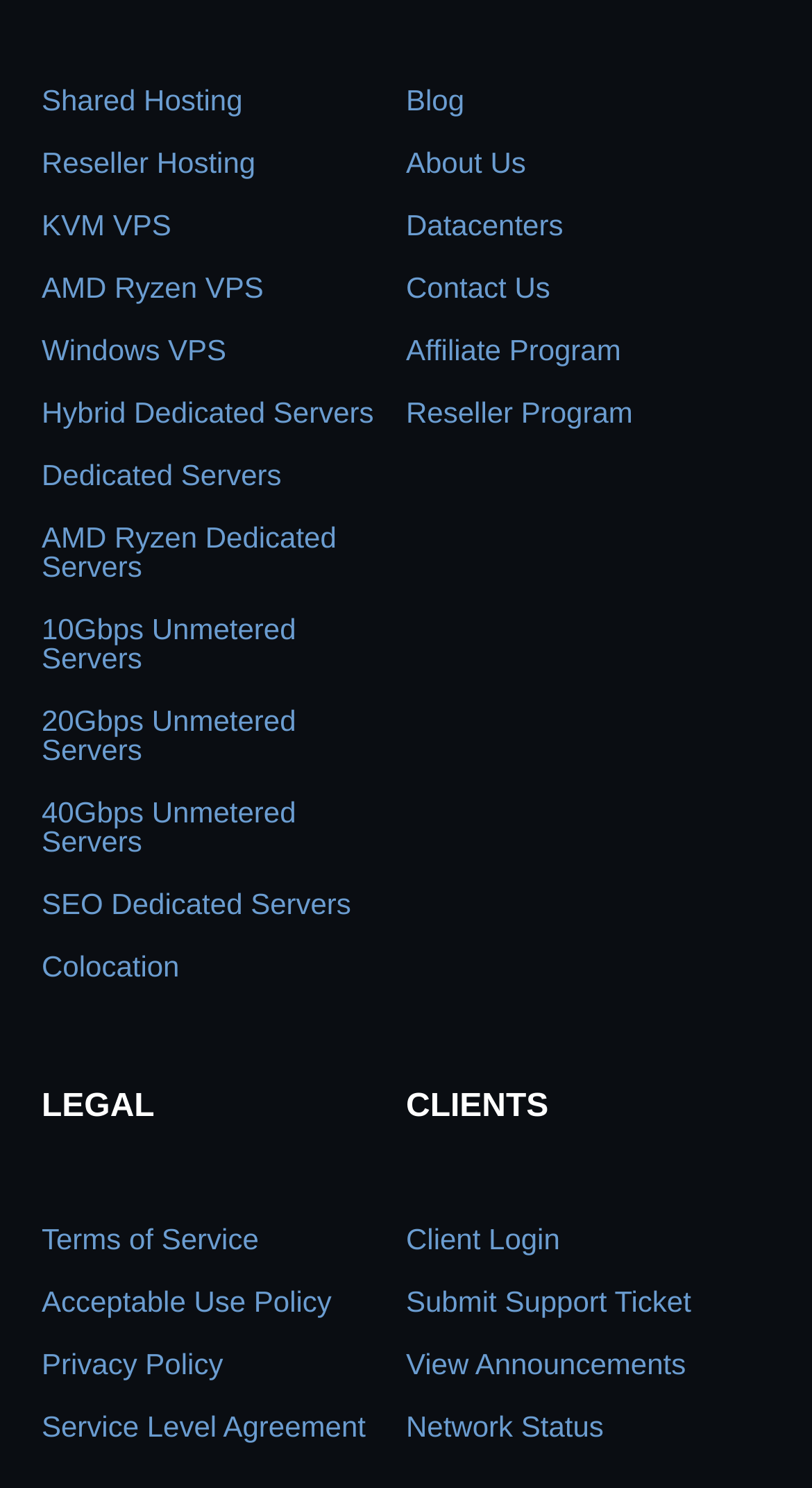Please identify the bounding box coordinates of the clickable area that will allow you to execute the instruction: "View dedicated server options".

[0.051, 0.308, 0.347, 0.33]